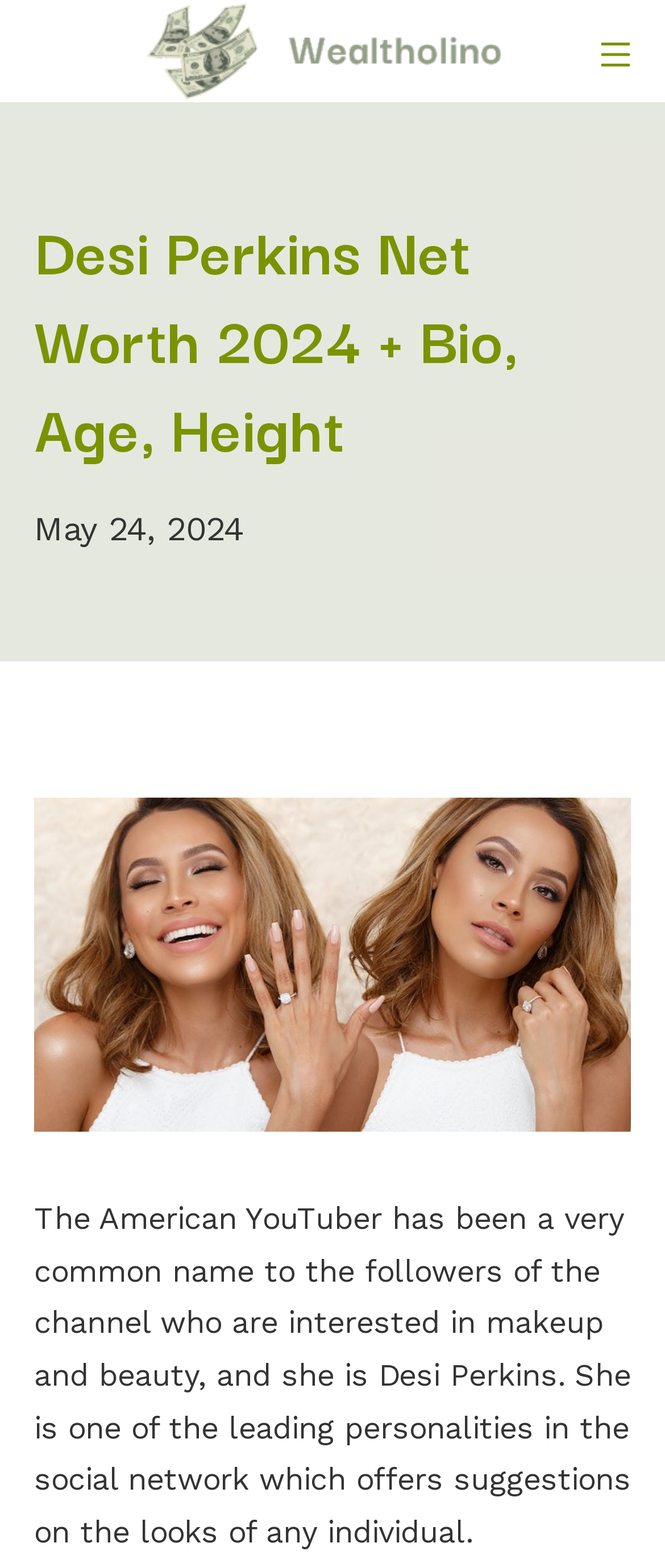What is the topic of interest of Desi Perkins' followers?
Please provide a comprehensive answer based on the visual information in the image.

The question is asking about the topic of interest of Desi Perkins' followers. By reading the StaticText, we can see that it mentions 'the followers of the channel who are interested in makeup and beauty', which indicates that the topic of interest of Desi Perkins' followers is makeup and beauty.